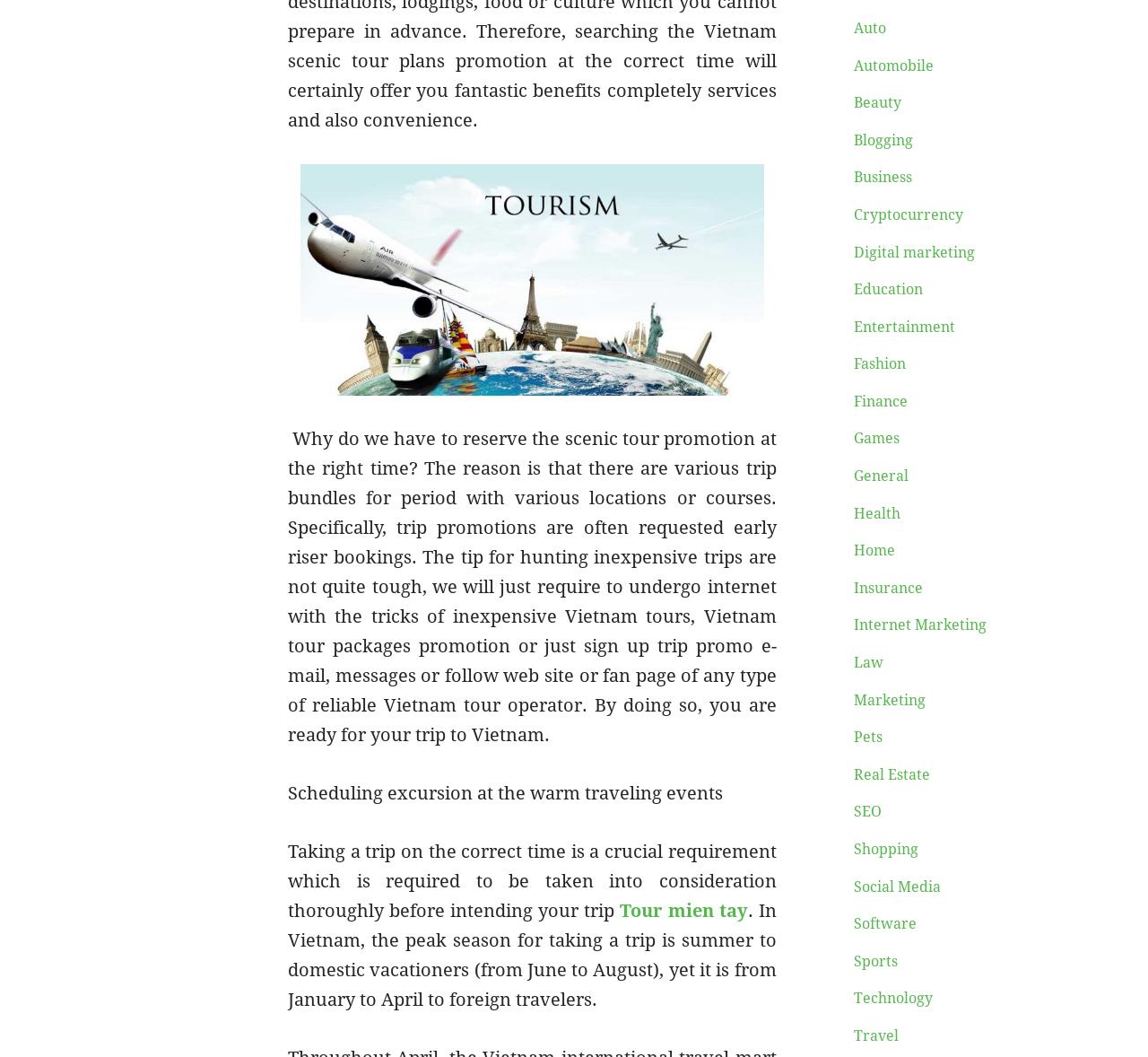Respond with a single word or phrase for the following question: 
What is the name of the image on the webpage?

Trippy